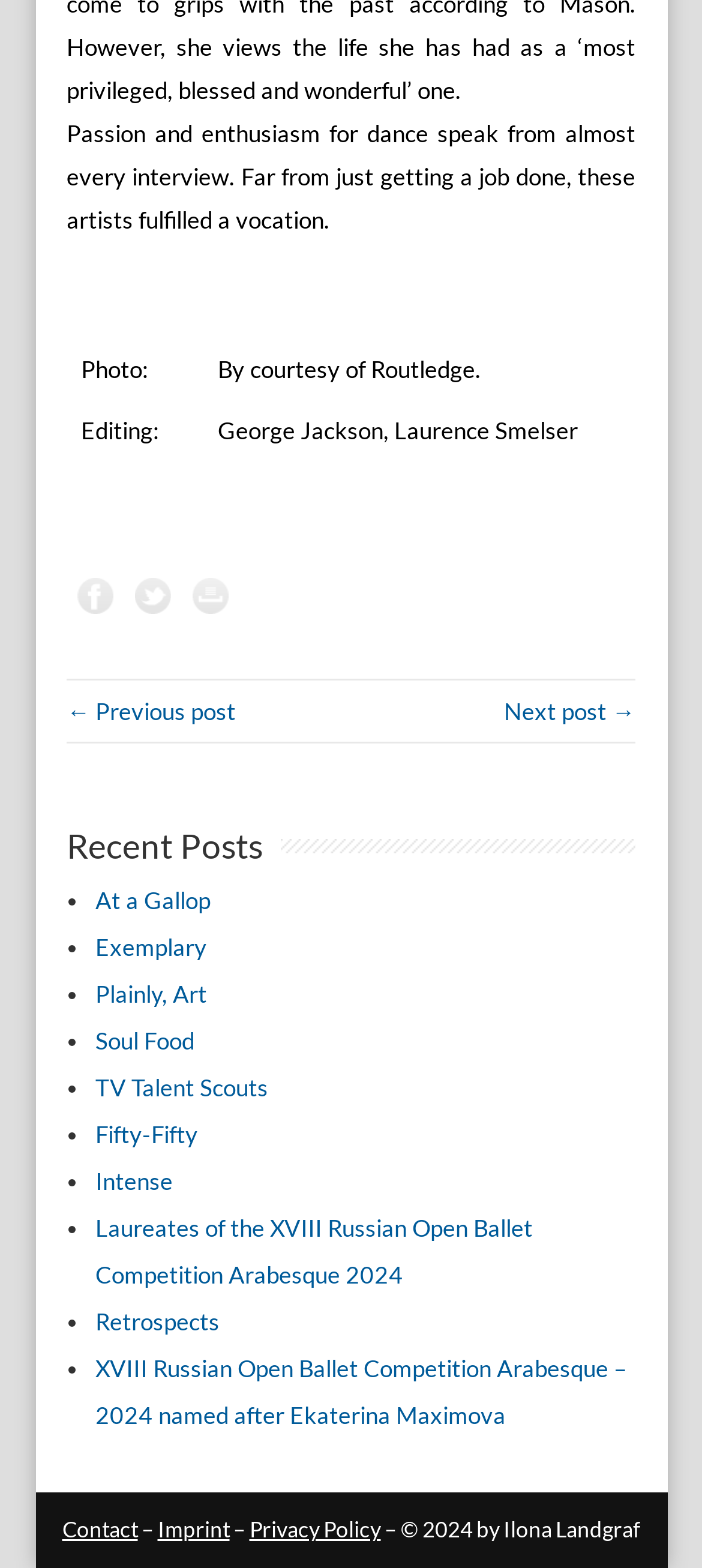Please predict the bounding box coordinates (top-left x, top-left y, bottom-right x, bottom-right y) for the UI element in the screenshot that fits the description: Plainly, Art

[0.136, 0.625, 0.295, 0.643]